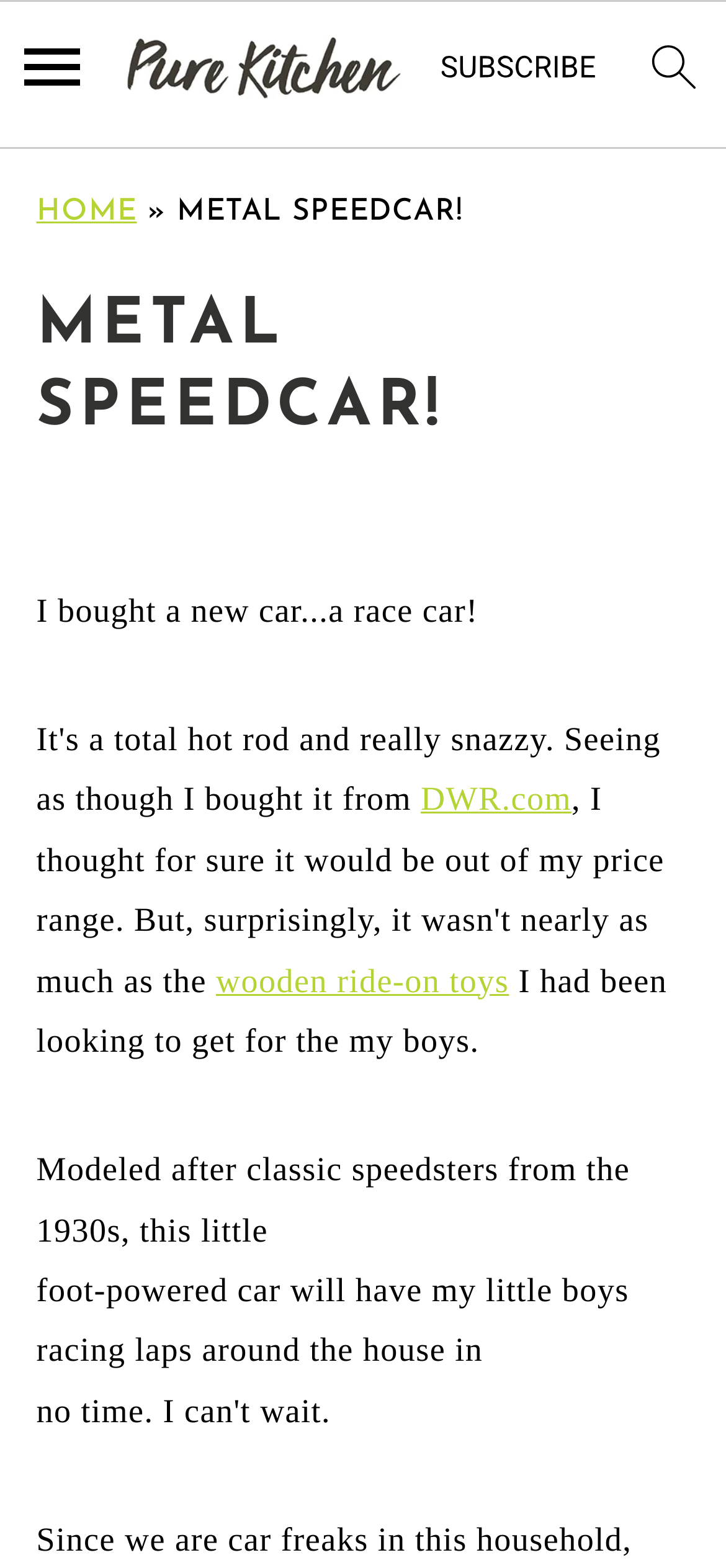Give a detailed account of the webpage's layout and content.

The webpage appears to be a blog post or article about a new car purchase, specifically a metal speedcar. At the top of the page, there are three "skip to" links, allowing users to navigate to primary navigation, main content, or primary sidebar. 

To the right of these links, there is a menu icon, which is an image. Below this, there is a link to go to the homepage, accompanied by an image. On the right side of the page, there are two more links: one to subscribe, accompanied by an image, and another to search, also accompanied by an image.

The main content of the page begins with a header section that contains the title "METAL SPEEDCAR!" in large text. Below this, there is a link to "Metalspeedcar" with a small image next to it. The article then begins, describing the purchase of a new car, a race car, from DWR.com. The text explains that the car is a total hot rod and really snazzy.

The article continues, mentioning that the car was purchased for the author's boys and that it is modeled after classic speedsters from the 1930s. The text also describes the car as a foot-powered vehicle that will allow the boys to race laps around the house. There are no other images on the page besides the icons and the small image next to the "Metalspeedcar" link.